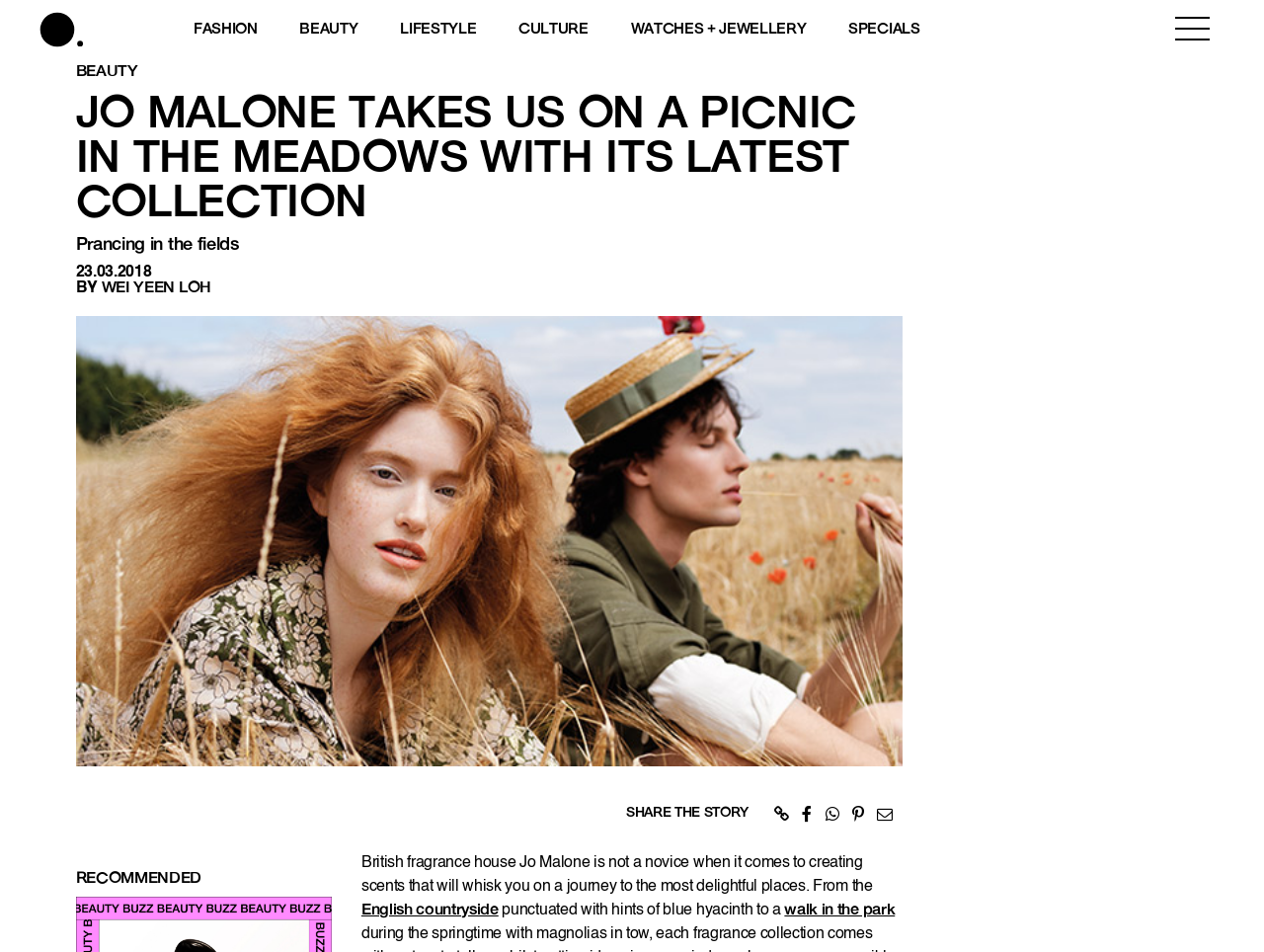What is the theme of the recommended section?
Kindly give a detailed and elaborate answer to the question.

I found a heading element with the text 'RECOMMENDED' and a link with the text 'English countryside' which is located in the recommended section, indicating that the theme of the recommended section is related to the English countryside.